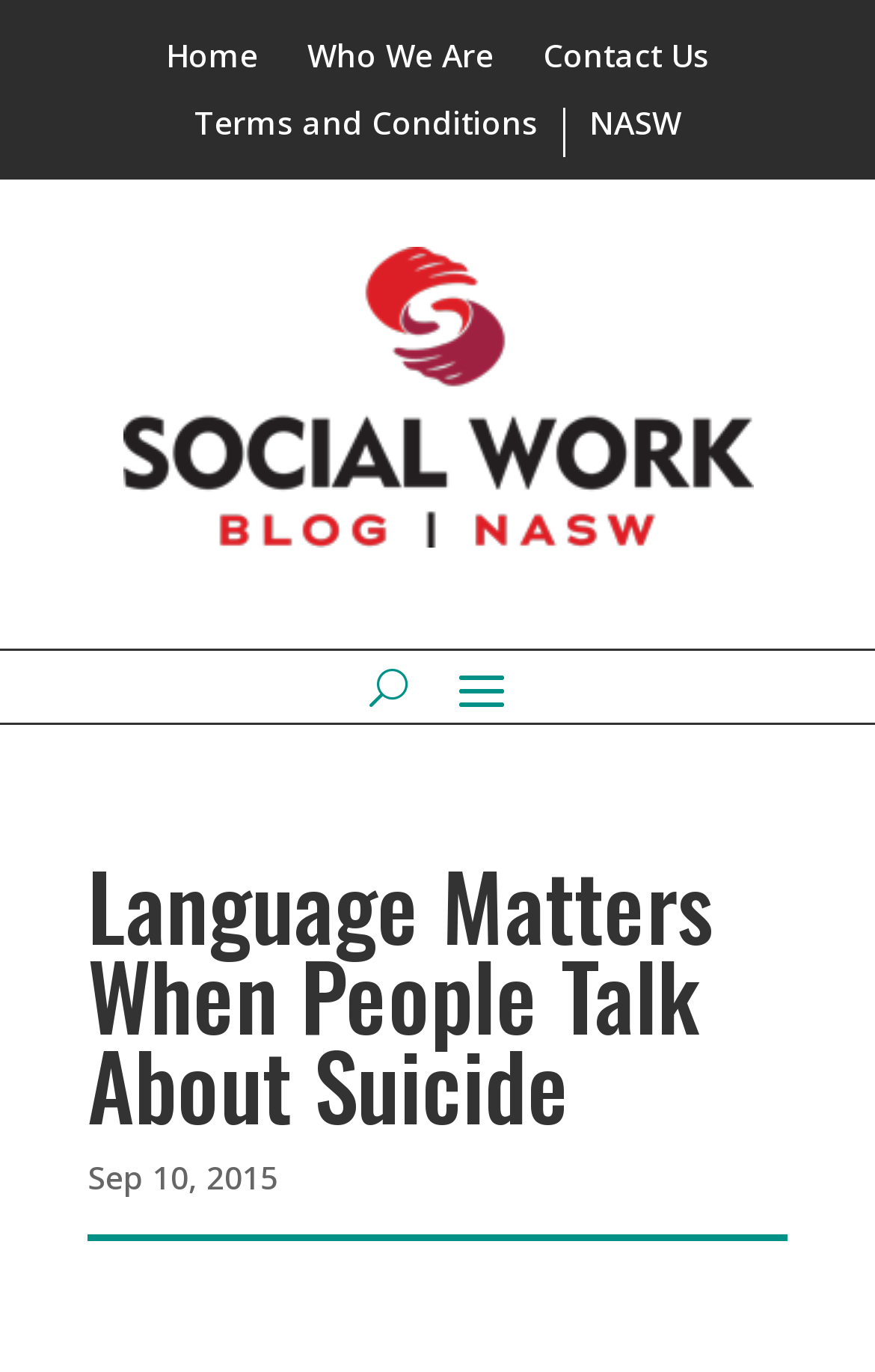Locate the bounding box of the UI element described in the following text: "Home".

[0.19, 0.029, 0.295, 0.065]